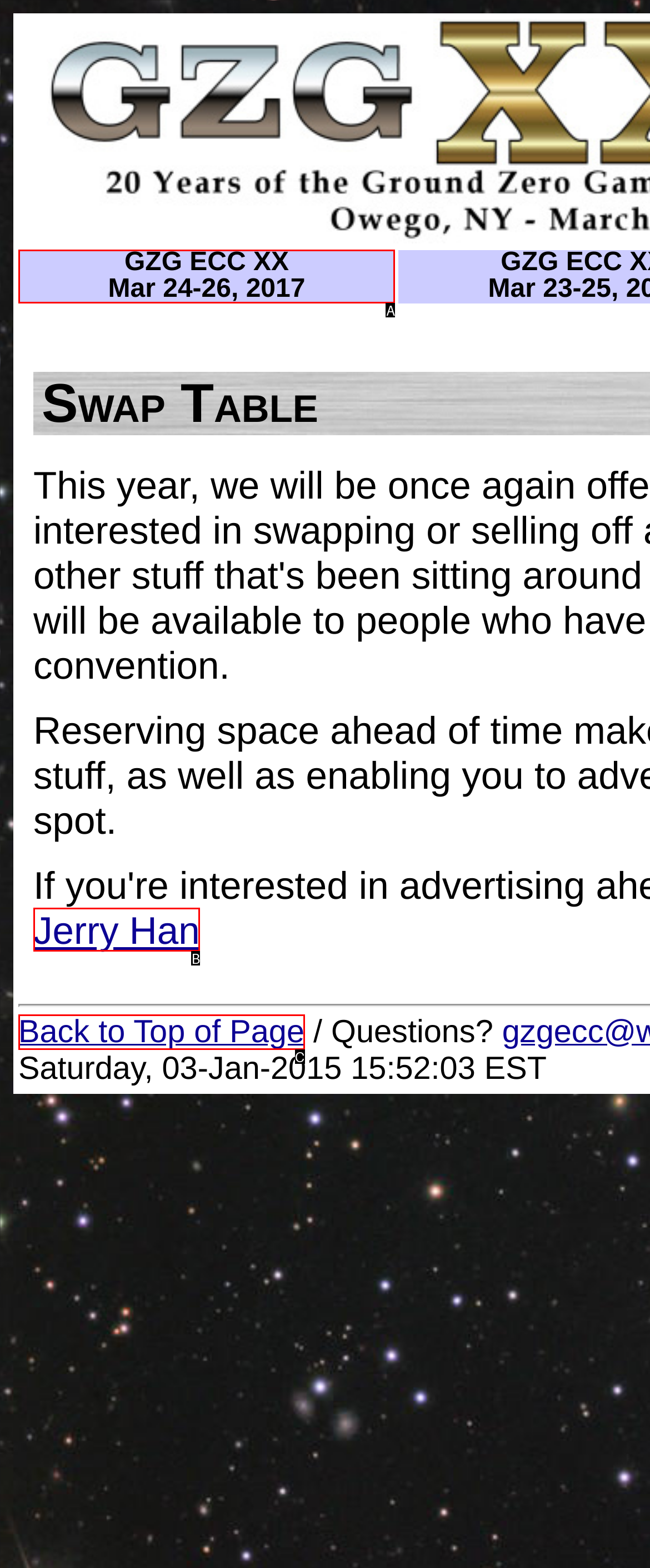Identify the letter of the option that best matches the following description: Back to Top of Page. Respond with the letter directly.

C